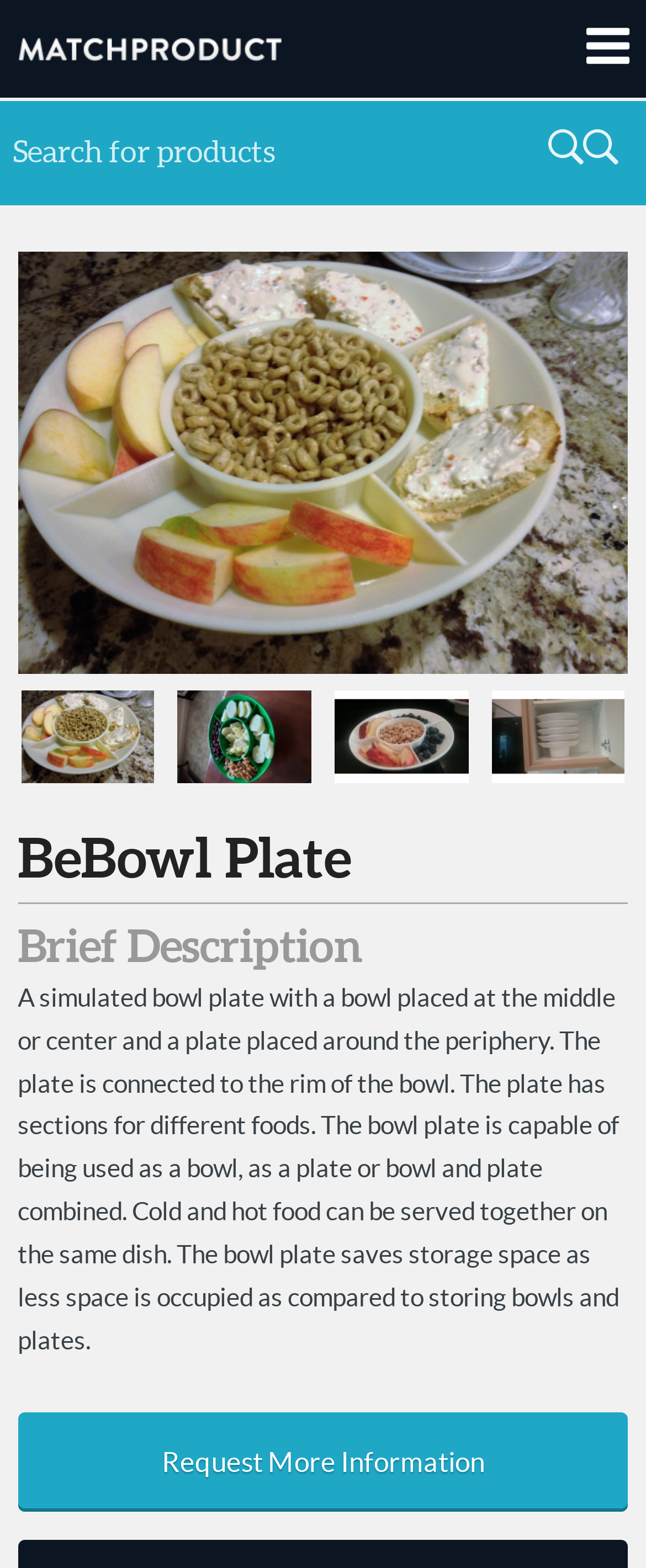Using the provided description: "Request More Information", find the bounding box coordinates of the corresponding UI element. The output should be four float numbers between 0 and 1, in the format [left, top, right, bottom].

[0.027, 0.901, 0.973, 0.964]